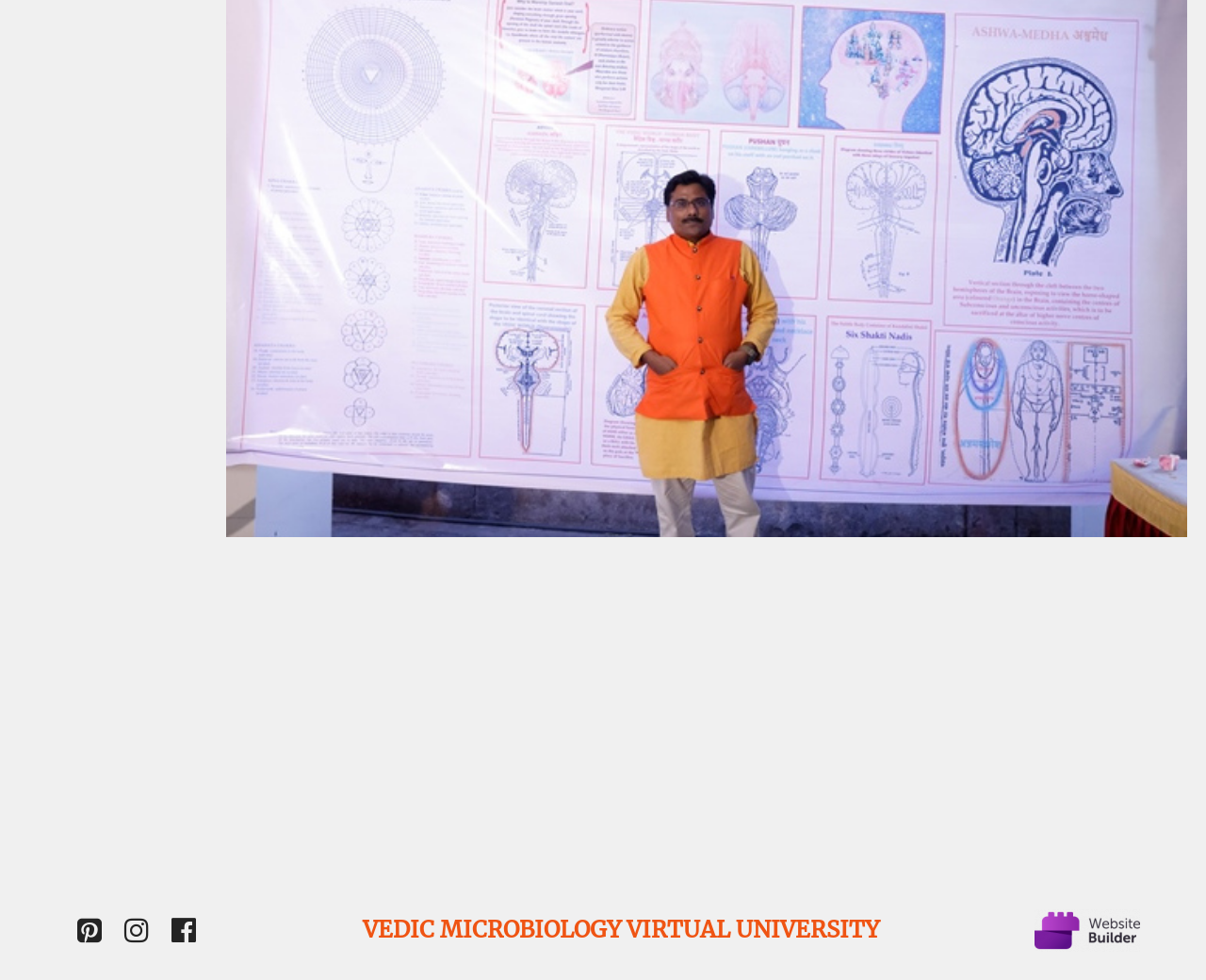What is the second icon?
Please respond to the question with as much detail as possible.

The second icon is an SVG element with a bounding box coordinate of [0.102, 0.935, 0.125, 0.964], and it contains a static text '' which is a font awesome icon representing Facebook.